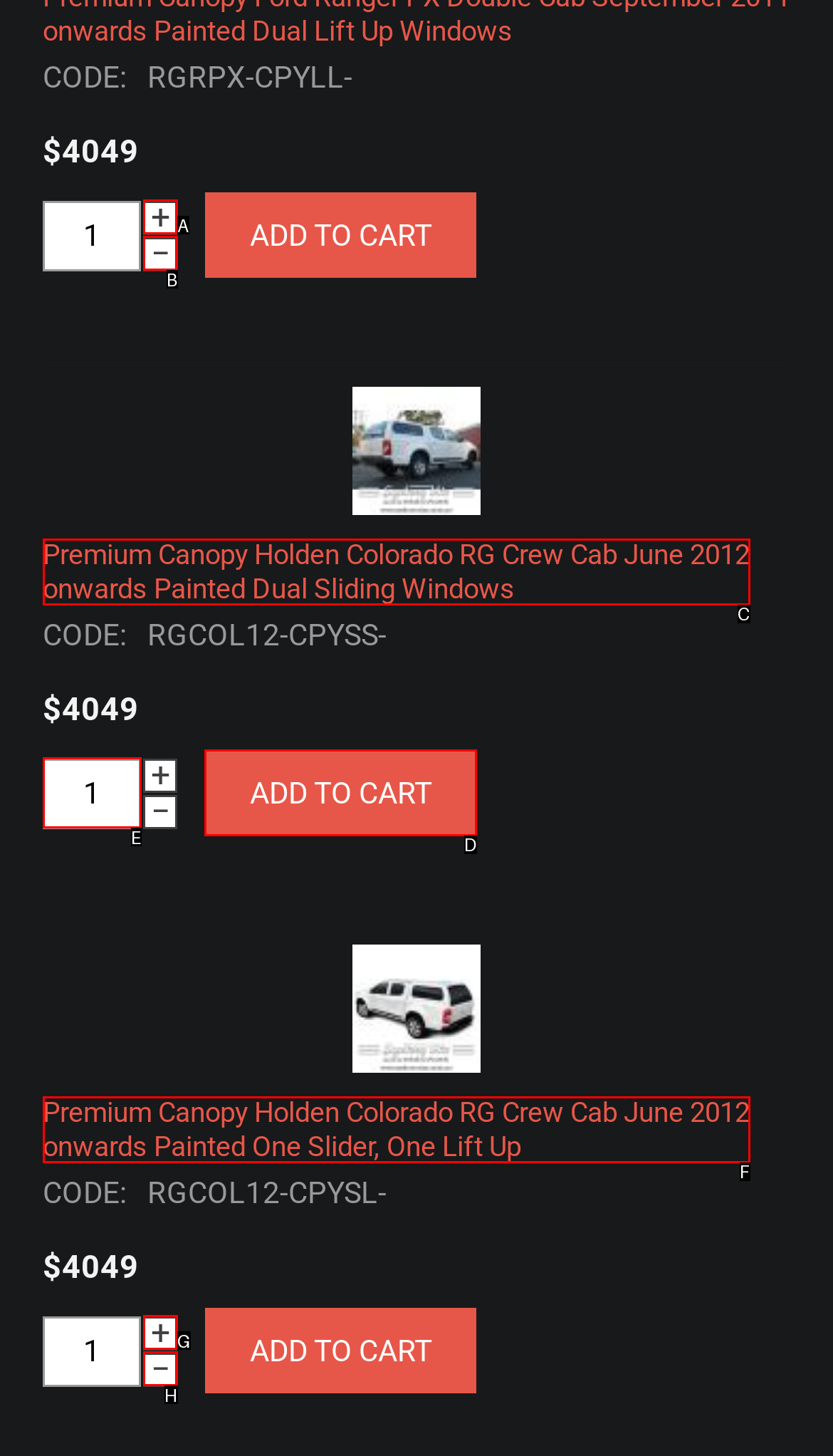Tell me which element should be clicked to achieve the following objective: Add to cart
Reply with the letter of the correct option from the displayed choices.

D